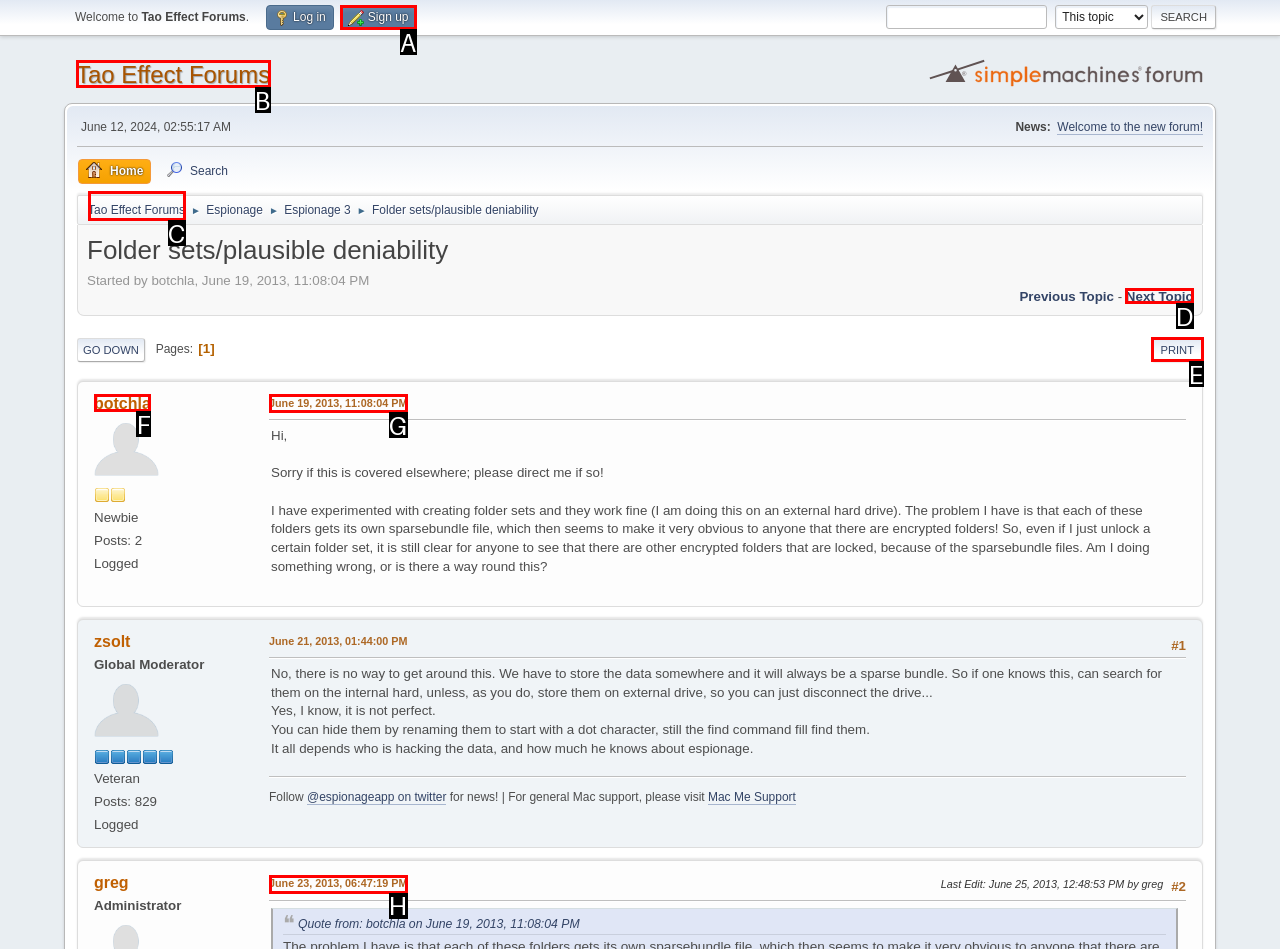Given the description: Sign up, determine the corresponding lettered UI element.
Answer with the letter of the selected option.

A